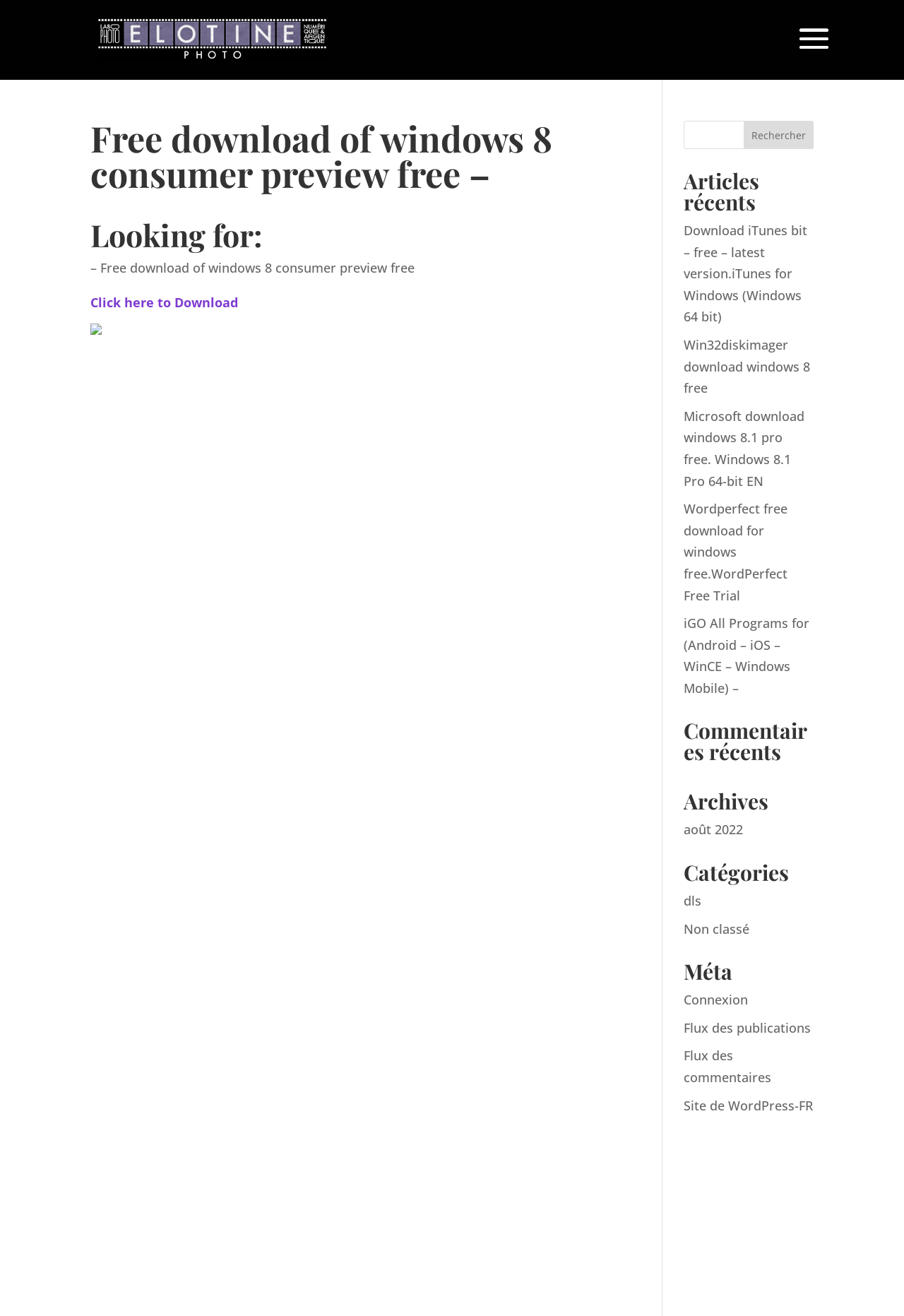Determine the coordinates of the bounding box for the clickable area needed to execute this instruction: "Click on 'Rechercher' button".

[0.823, 0.092, 0.9, 0.113]